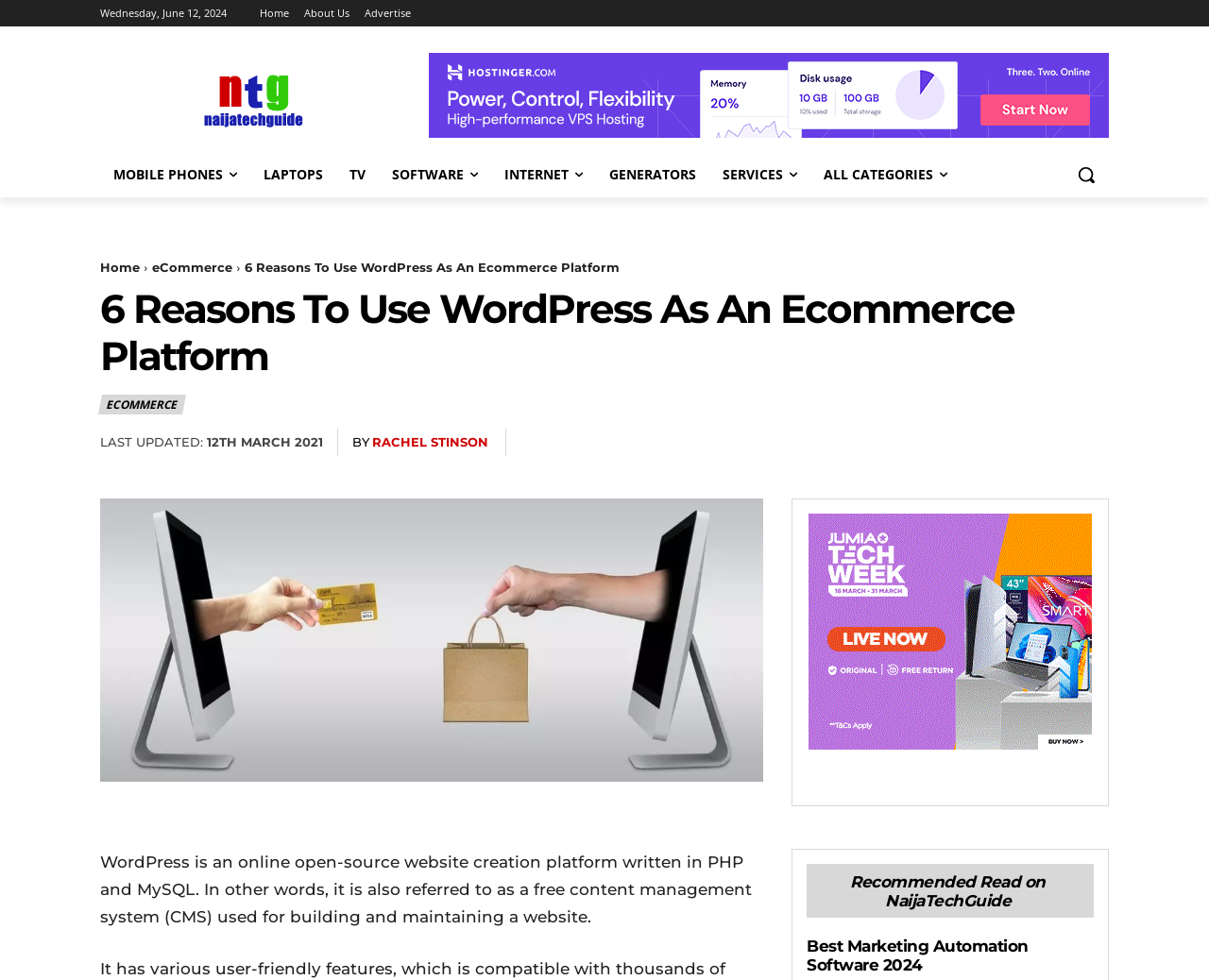Please identify the bounding box coordinates of the element's region that I should click in order to complete the following instruction: "Search for something". The bounding box coordinates consist of four float numbers between 0 and 1, i.e., [left, top, right, bottom].

[0.88, 0.155, 0.917, 0.201]